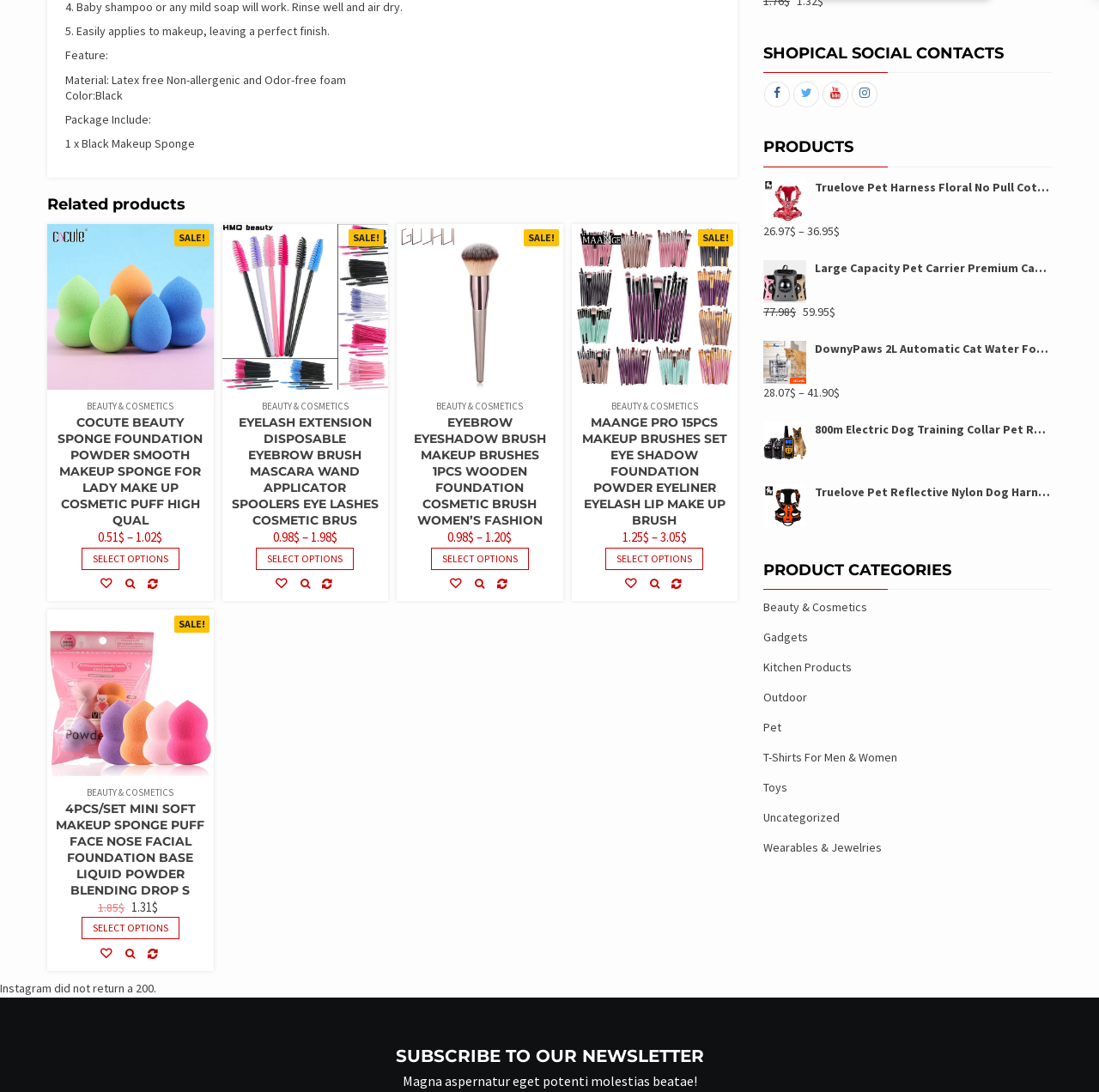Point out the bounding box coordinates of the section to click in order to follow this instruction: "Select options for MAANGE Pro 15Pcs Makeup Brushes Set Eye Shadow Foundation Powder Eyeliner Eyelash Lip Make Up Brush Cosmetic Beauty Tool Kit Hot".

[0.551, 0.501, 0.64, 0.522]